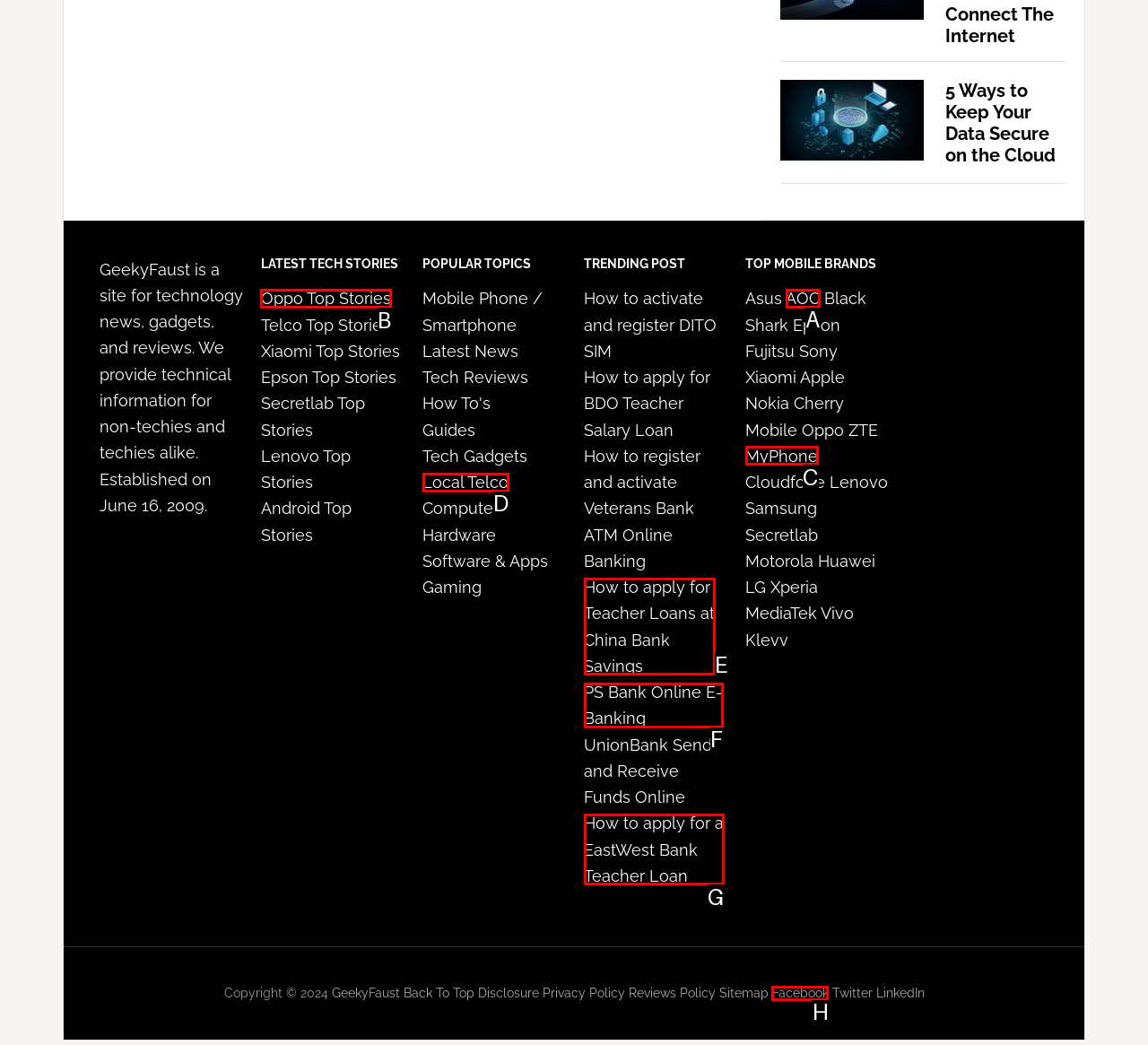Pick the option that should be clicked to perform the following task: Explore Oppo top stories
Answer with the letter of the selected option from the available choices.

B